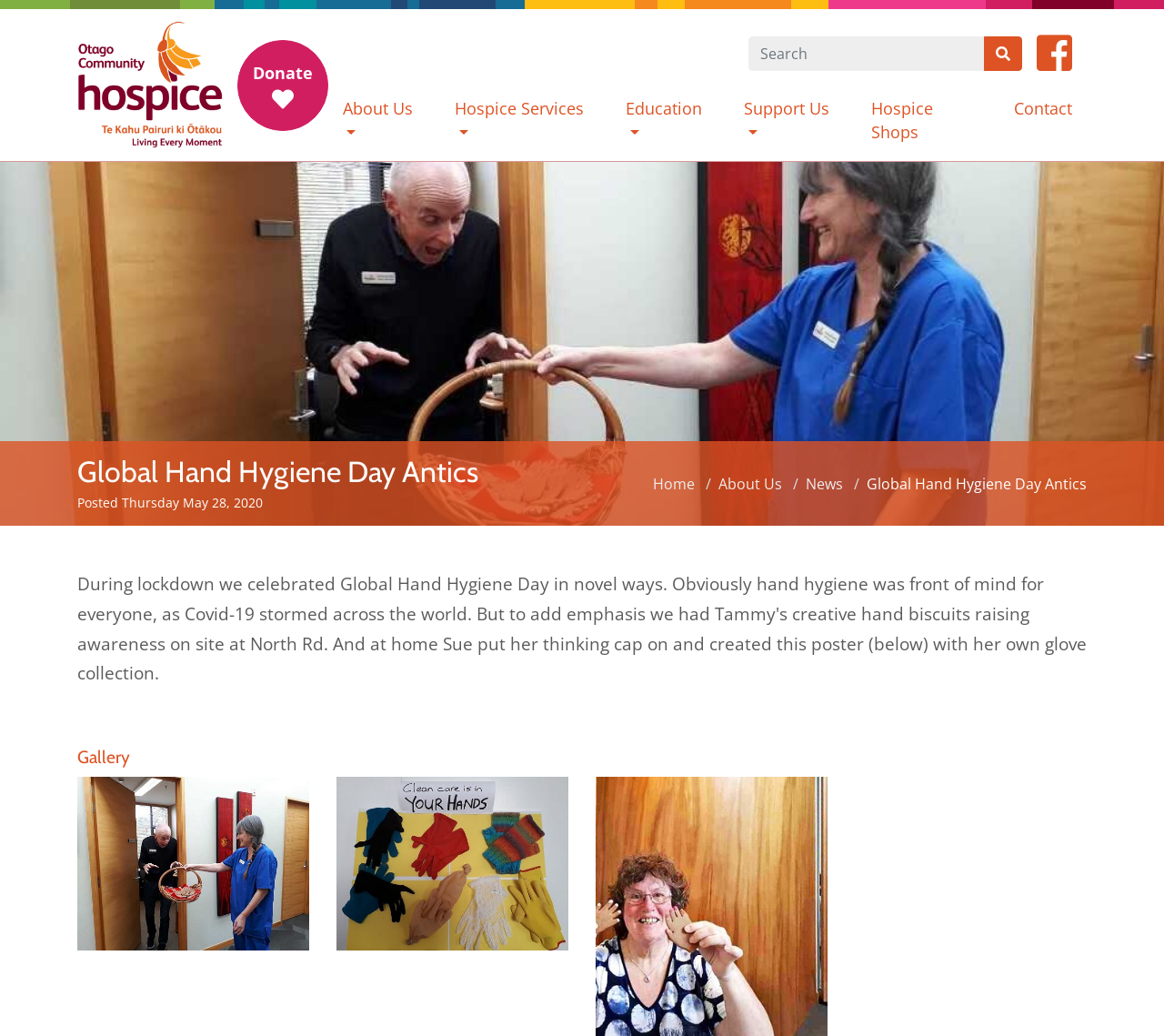How many navigation links are there?
Please provide a comprehensive answer based on the visual information in the image.

I counted the number of links in the top navigation bar, which are 'About Us', 'Hospice Services', 'Education', 'Support Us', 'Hospice Shops', and 'Contact'.